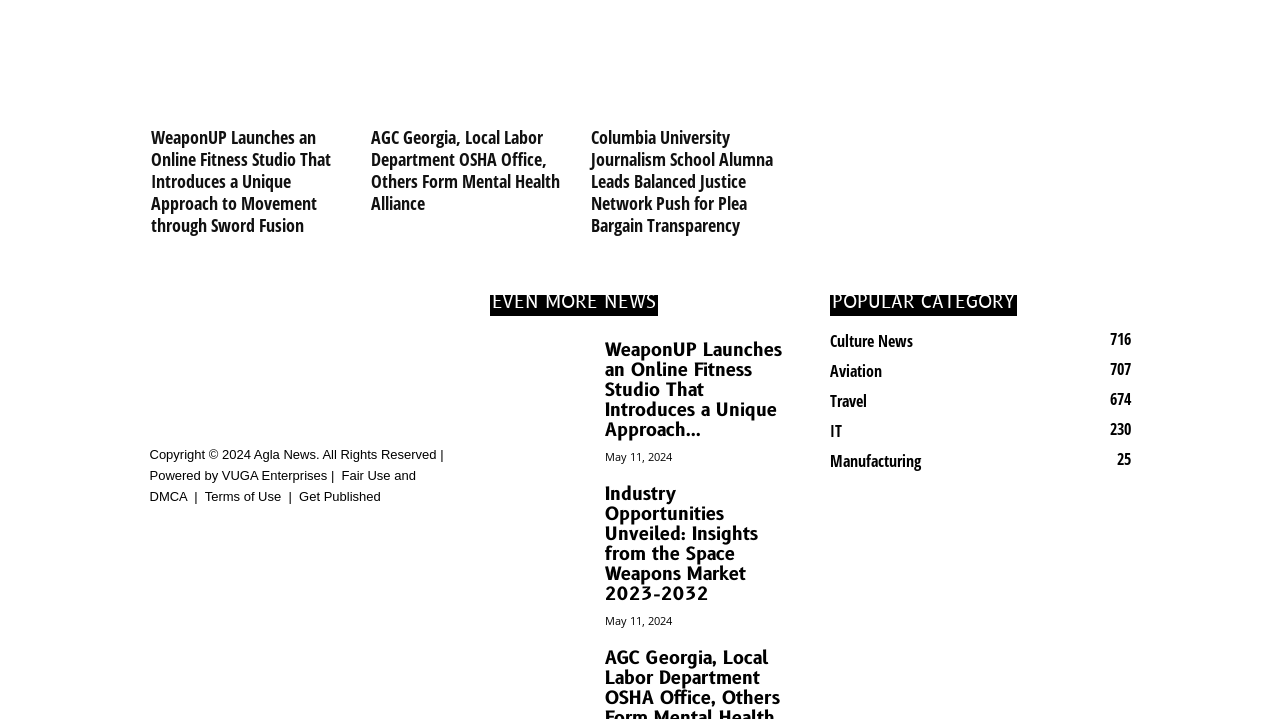Determine the bounding box coordinates of the section I need to click to execute the following instruction: "Check terms of use". Provide the coordinates as four float numbers between 0 and 1, i.e., [left, top, right, bottom].

[0.16, 0.68, 0.22, 0.701]